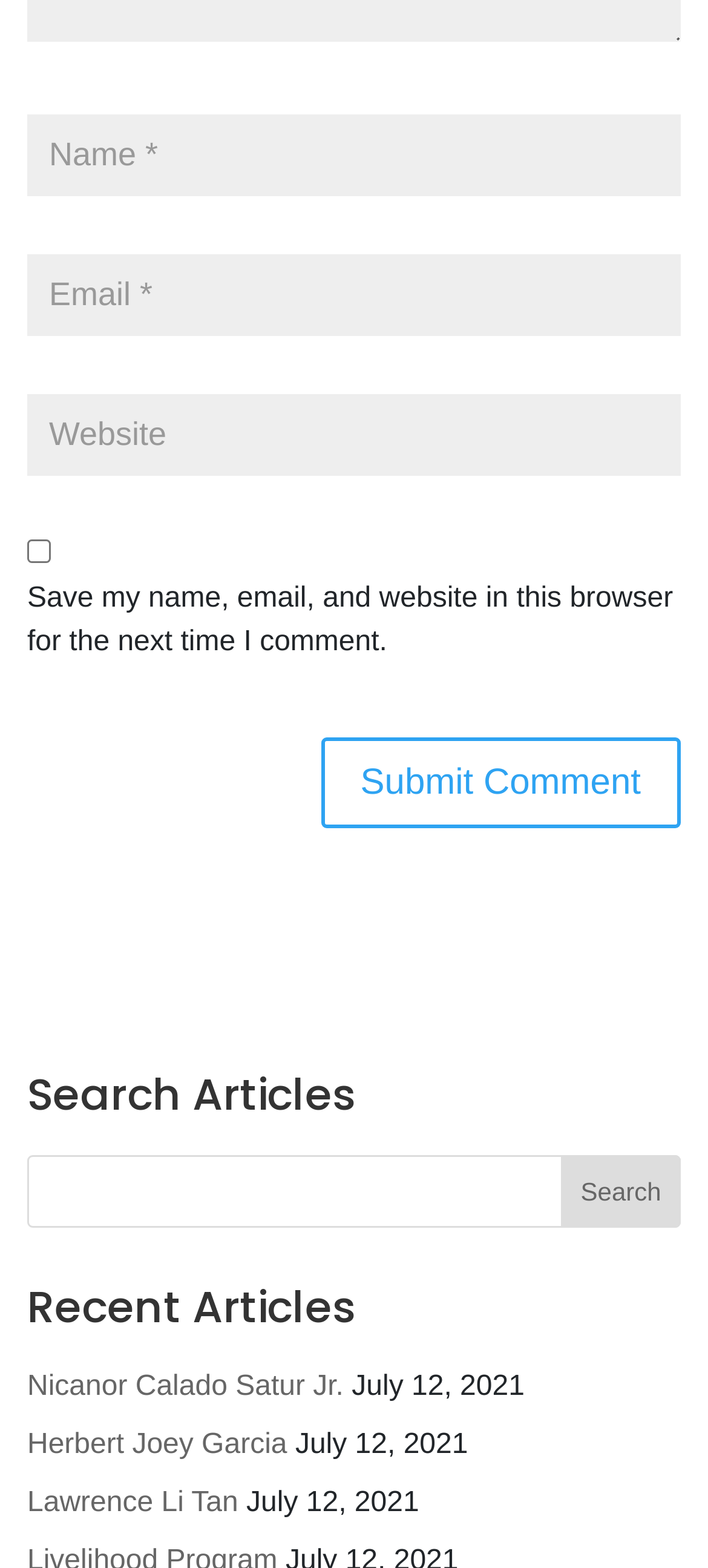Use a single word or phrase to answer this question: 
What is the 'Search Articles' section for?

Search articles